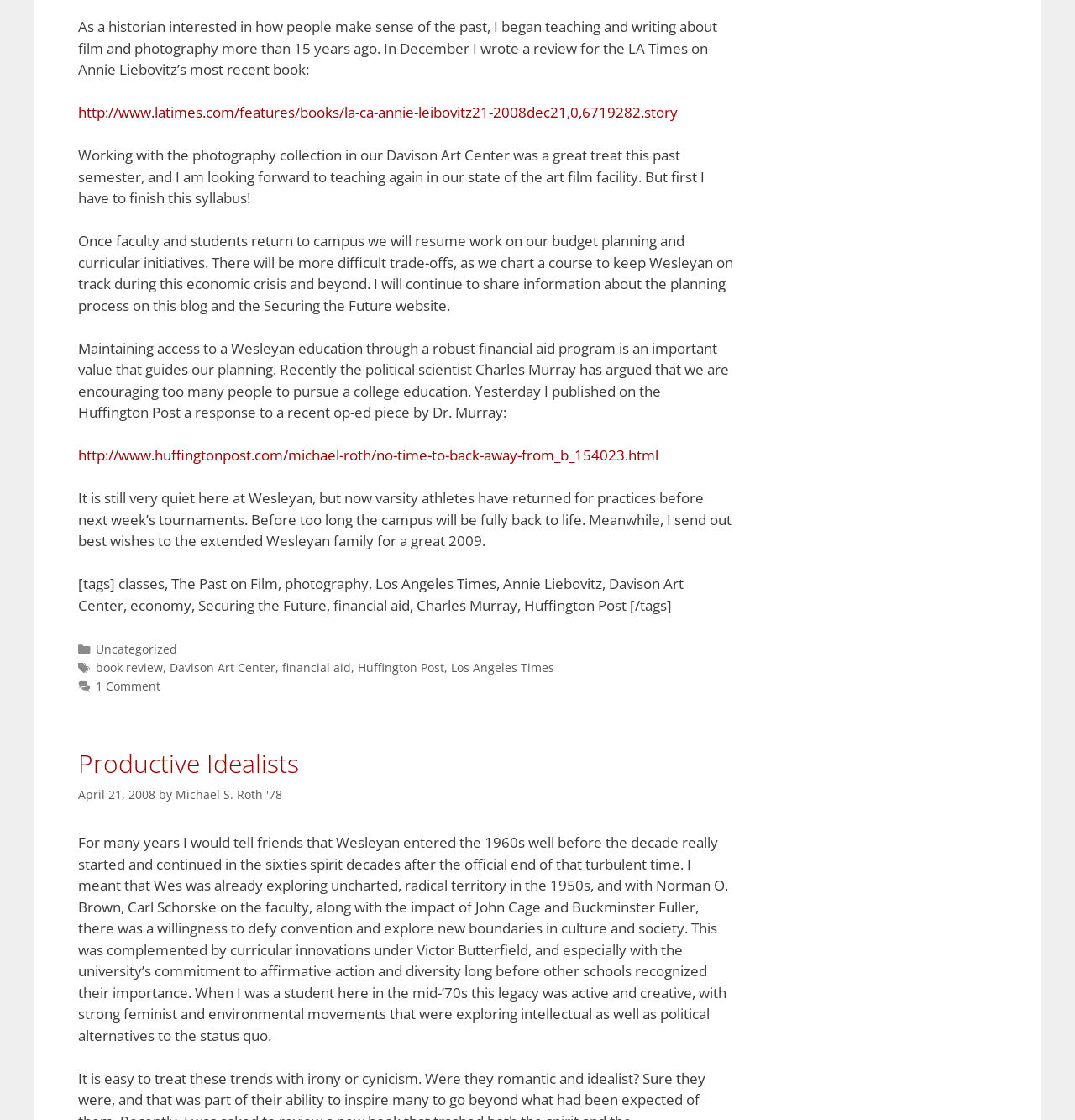What is the name of the facility where the author teaches?
Refer to the screenshot and deliver a thorough answer to the question presented.

The author mentions in the second paragraph that 'Working with the photography collection in our Davison Art Center was a great treat this past semester', indicating that the author teaches at the Davison Art Center.